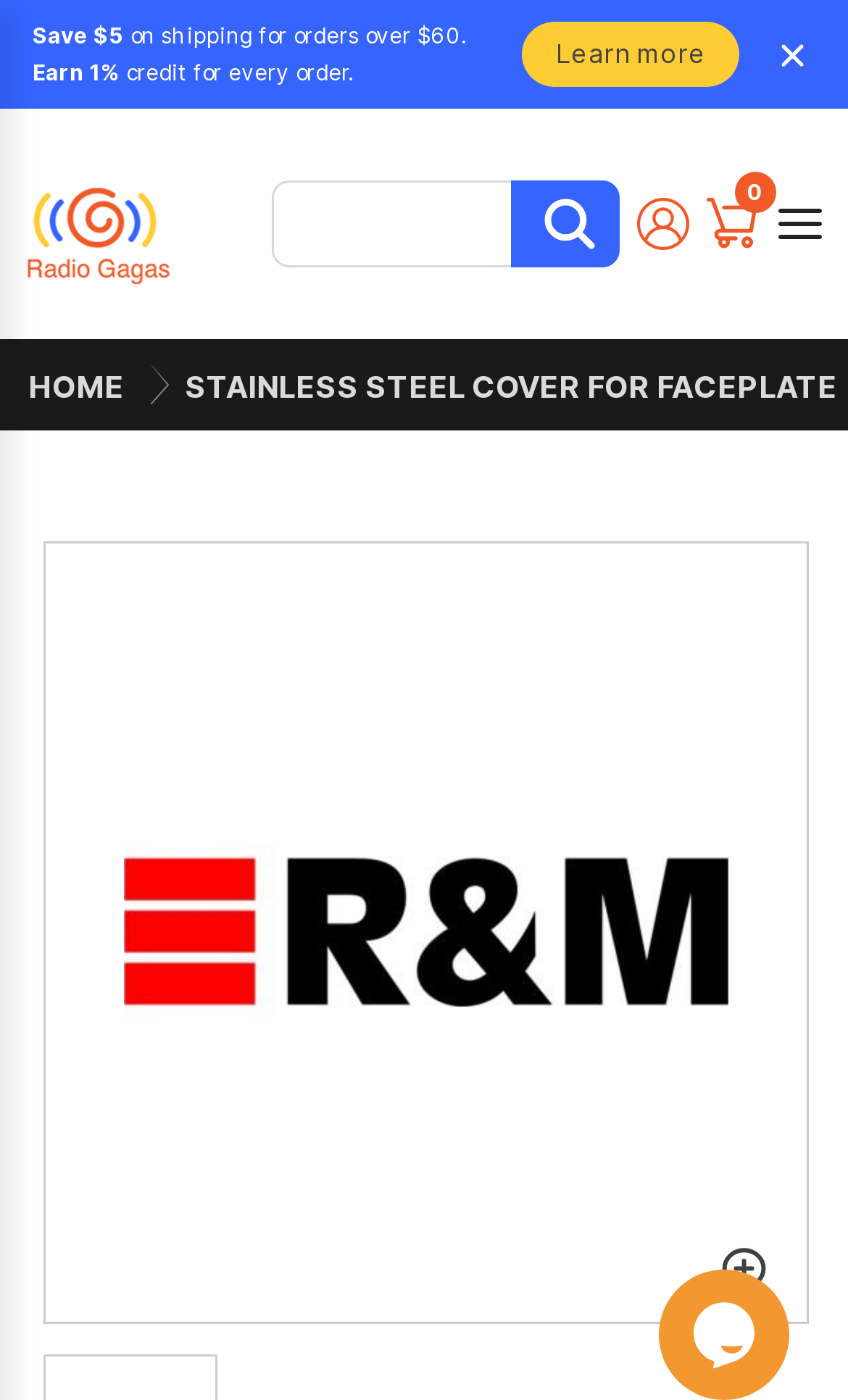Give a concise answer of one word or phrase to the question: 
What is the purpose of the search box?

Search products